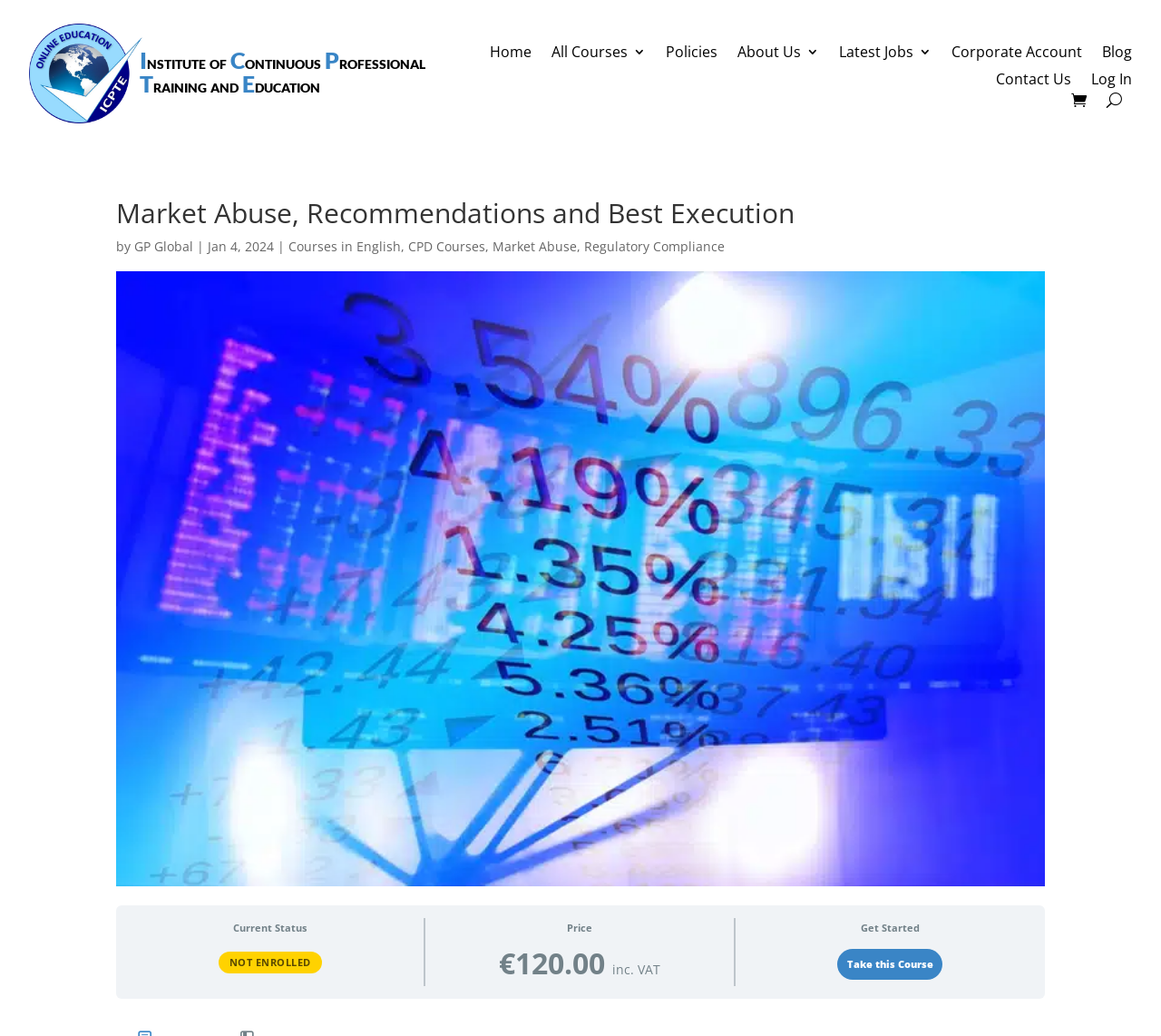Locate the bounding box coordinates of the area you need to click to fulfill this instruction: 'Log In'. The coordinates must be in the form of four float numbers ranging from 0 to 1: [left, top, right, bottom].

[0.94, 0.07, 0.975, 0.09]